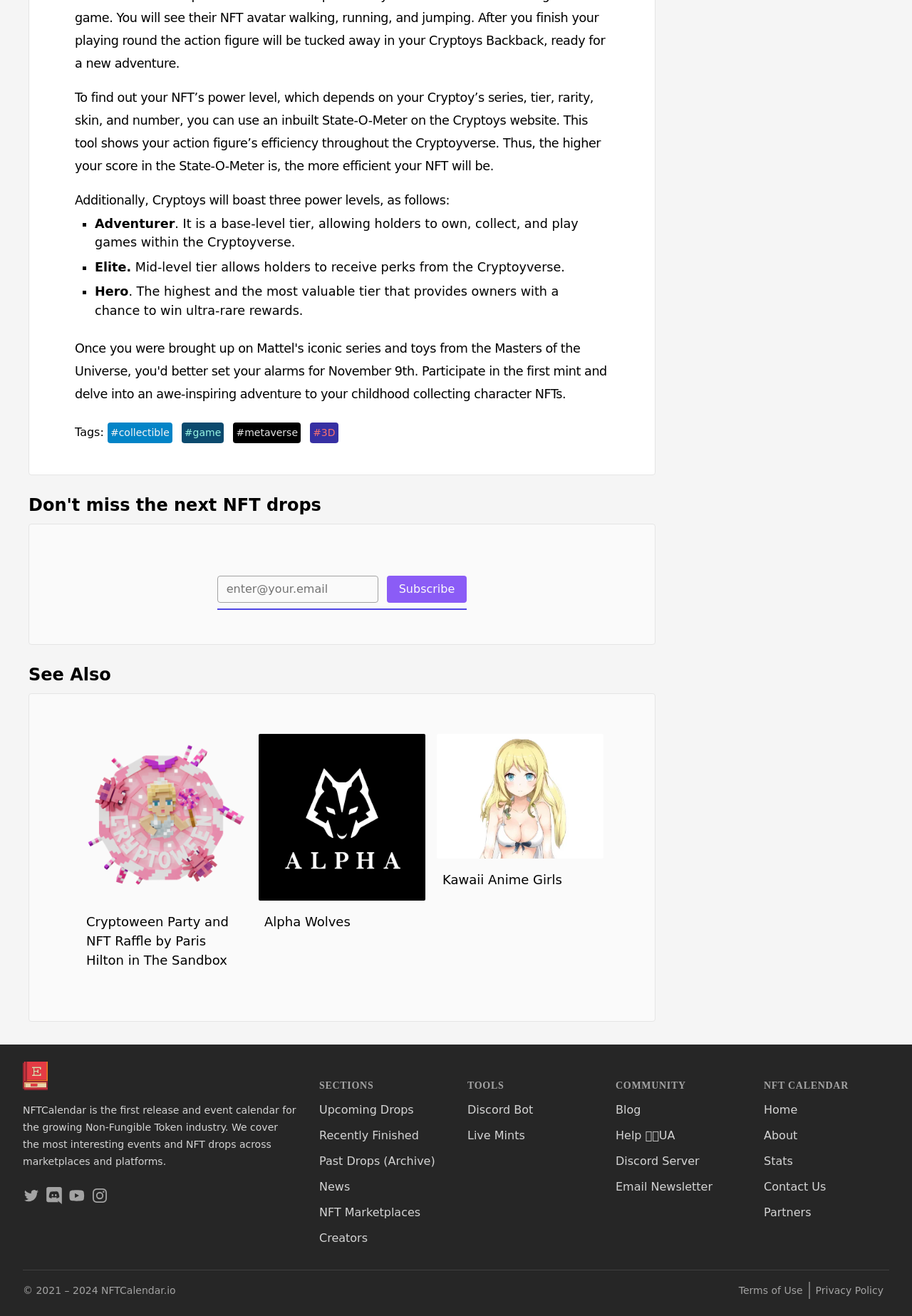Find the bounding box coordinates of the clickable element required to execute the following instruction: "Click on the 'Home' link". Provide the coordinates as four float numbers between 0 and 1, i.e., [left, top, right, bottom].

None